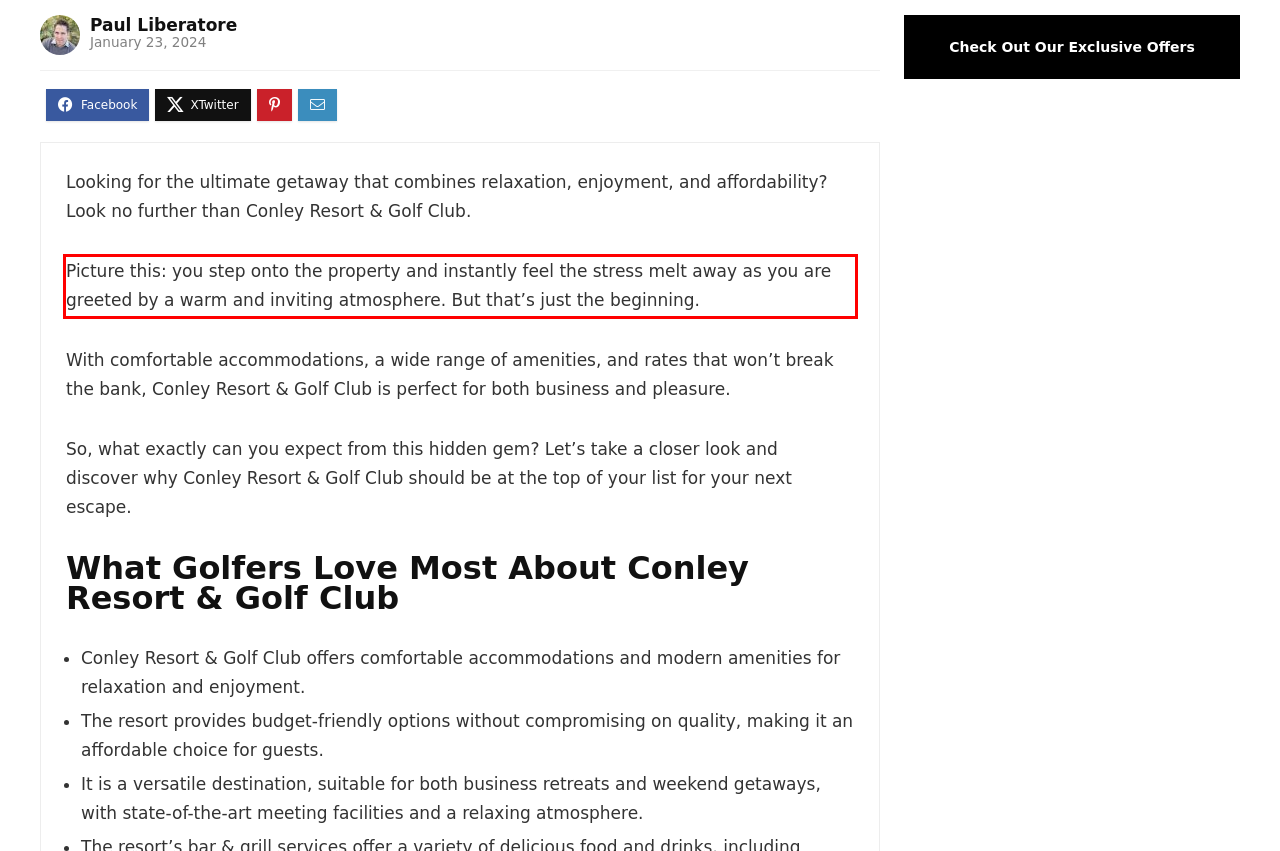Given a screenshot of a webpage with a red bounding box, please identify and retrieve the text inside the red rectangle.

Picture this: you step onto the property and instantly feel the stress melt away as you are greeted by a warm and inviting atmosphere. But that’s just the beginning.